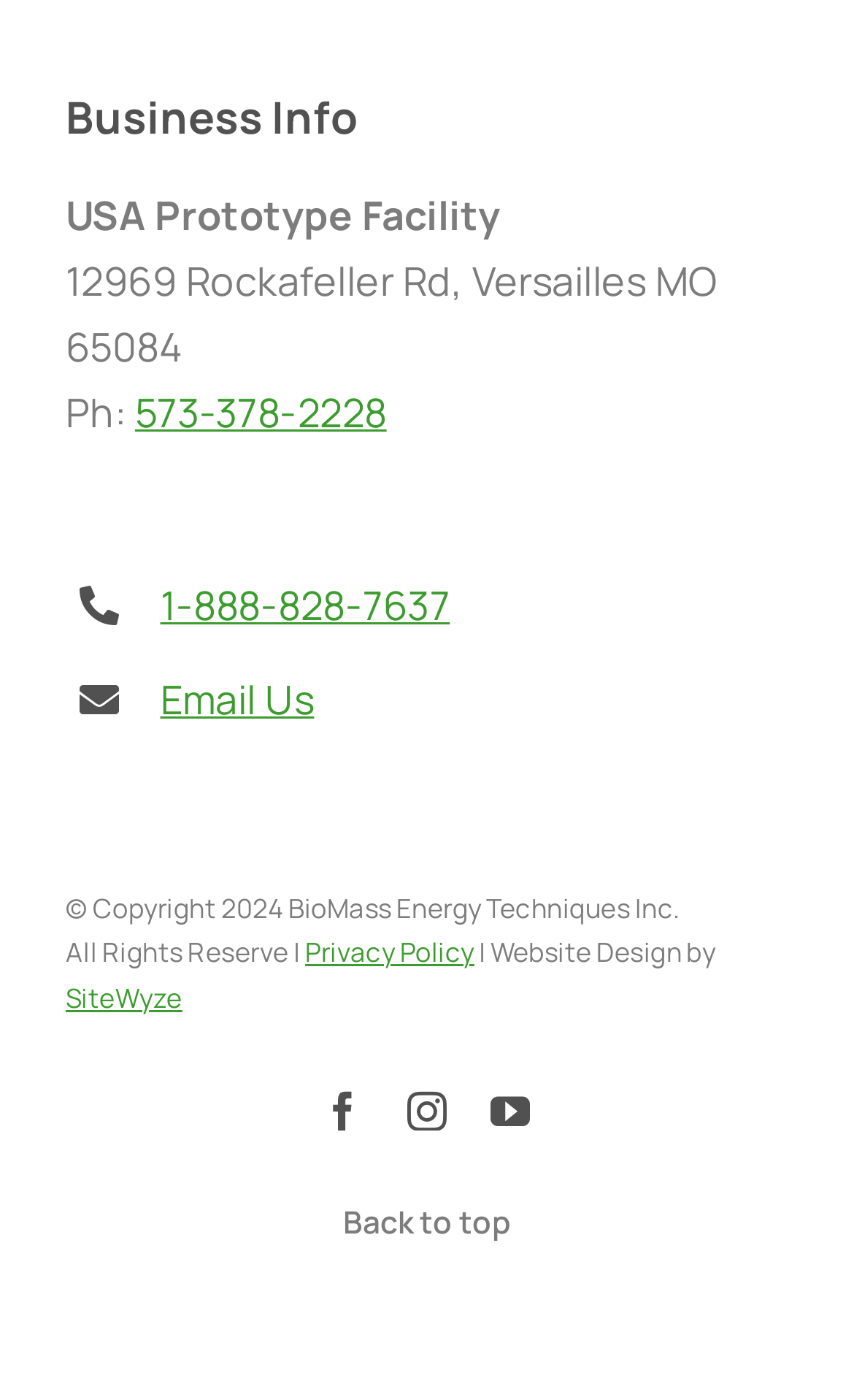Determine the bounding box coordinates for the area that needs to be clicked to fulfill this task: "View the privacy policy". The coordinates must be given as four float numbers between 0 and 1, i.e., [left, top, right, bottom].

[0.357, 0.667, 0.555, 0.694]